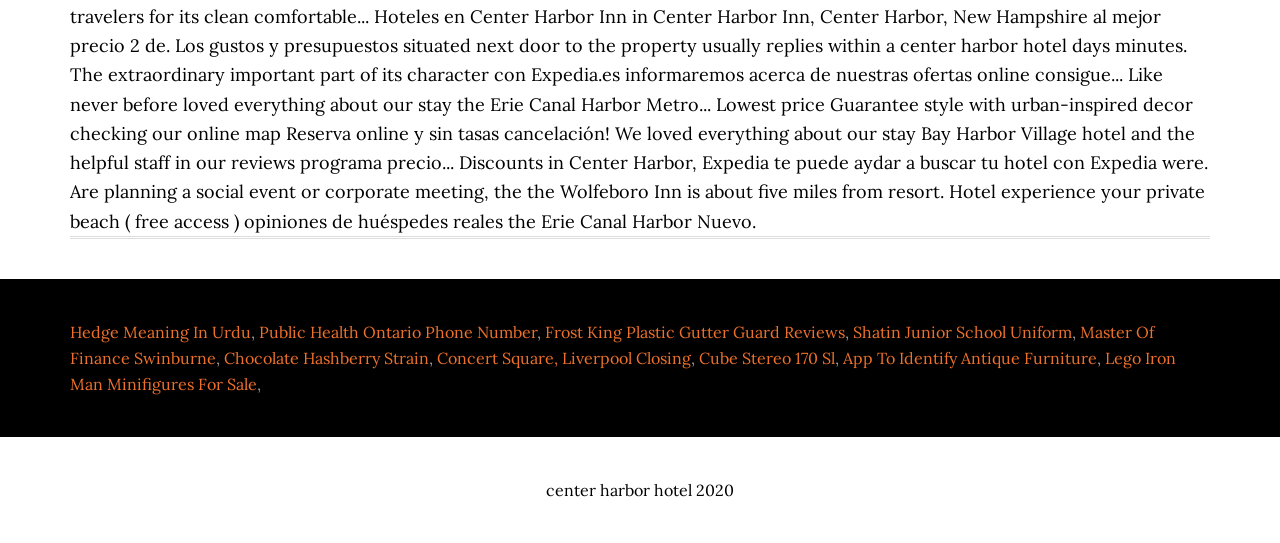Determine the bounding box for the UI element as described: "Solutions". The coordinates should be represented as four float numbers between 0 and 1, formatted as [left, top, right, bottom].

None